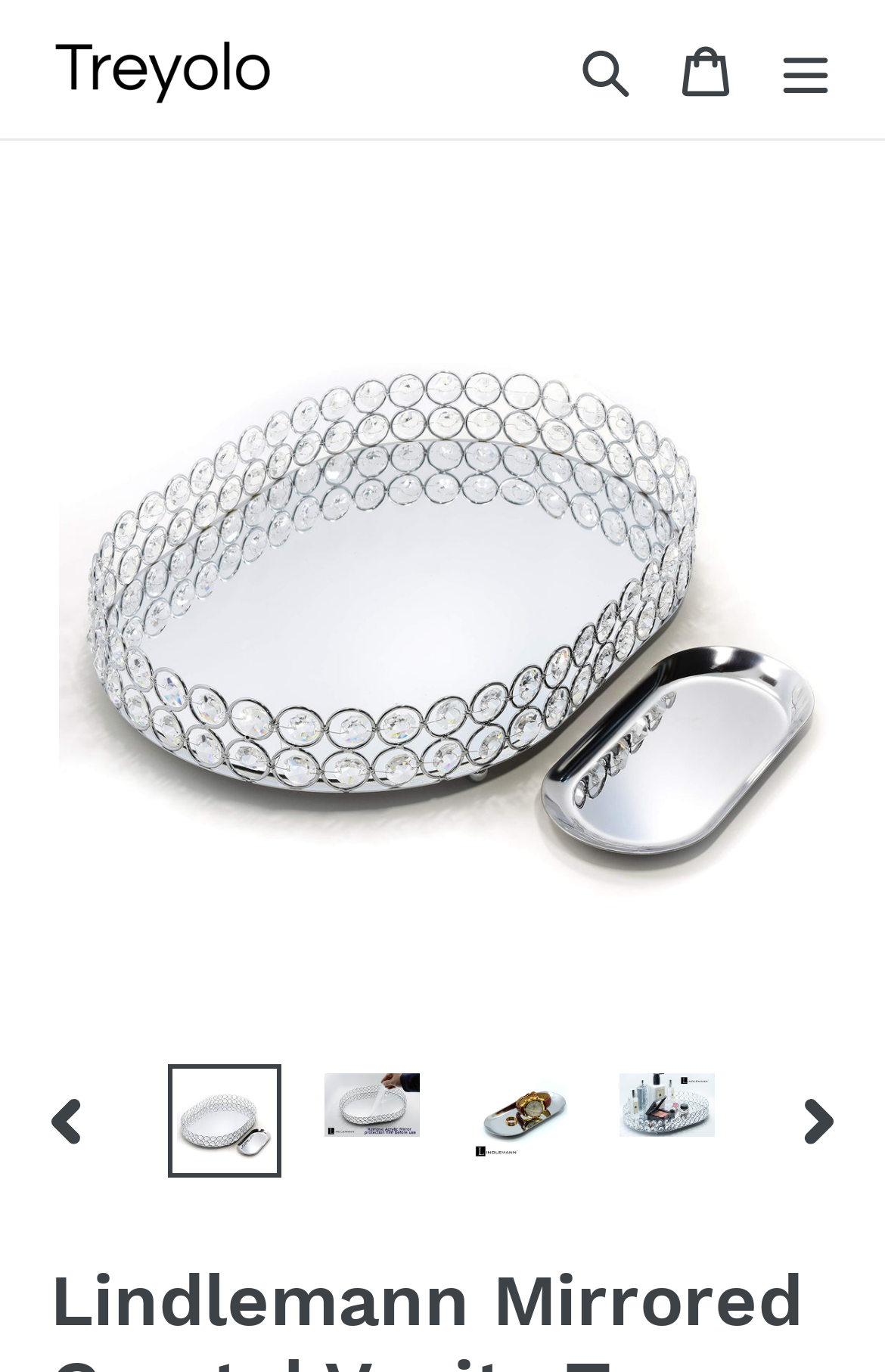Please identify the bounding box coordinates of the area that needs to be clicked to fulfill the following instruction: "Click the Treyolo link."

[0.056, 0.025, 0.628, 0.076]